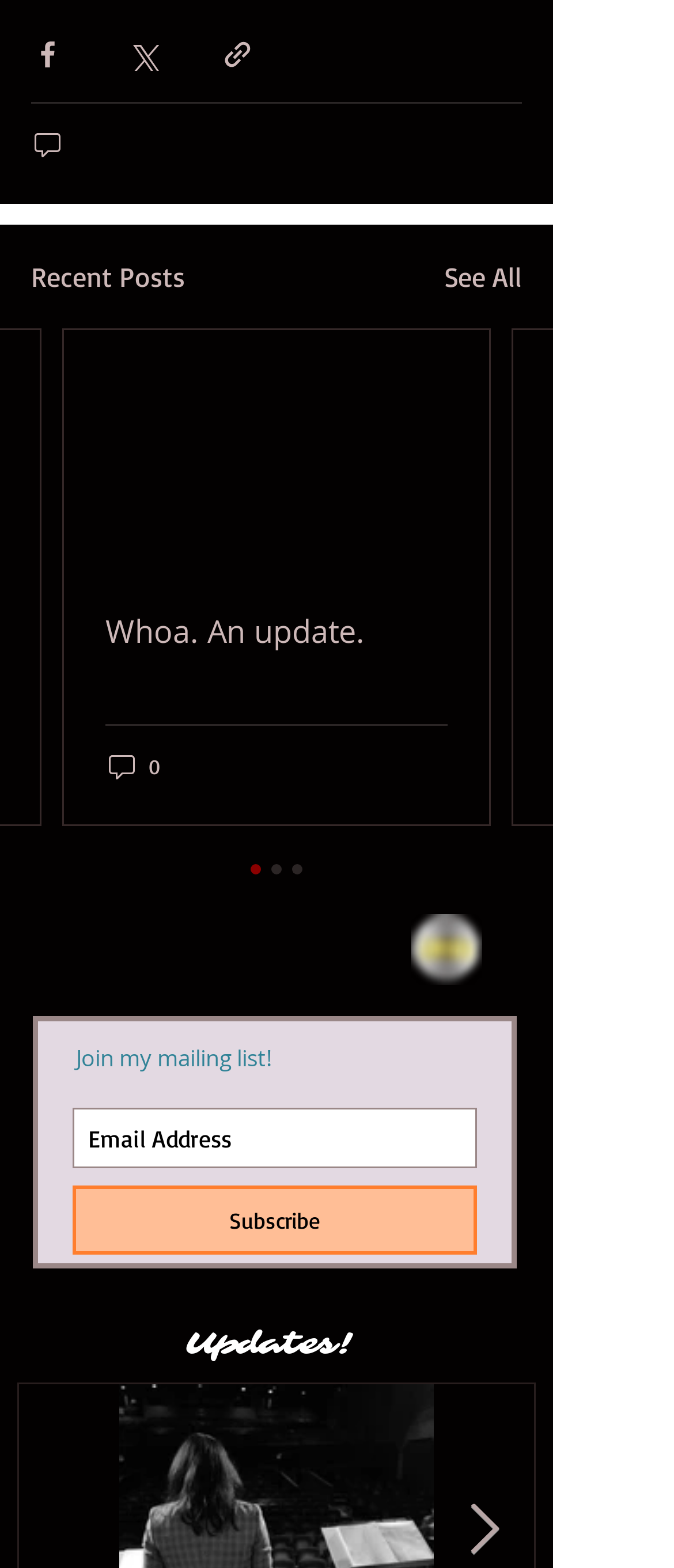Please identify the bounding box coordinates of the element's region that I should click in order to complete the following instruction: "View recent posts". The bounding box coordinates consist of four float numbers between 0 and 1, i.e., [left, top, right, bottom].

[0.046, 0.163, 0.274, 0.189]